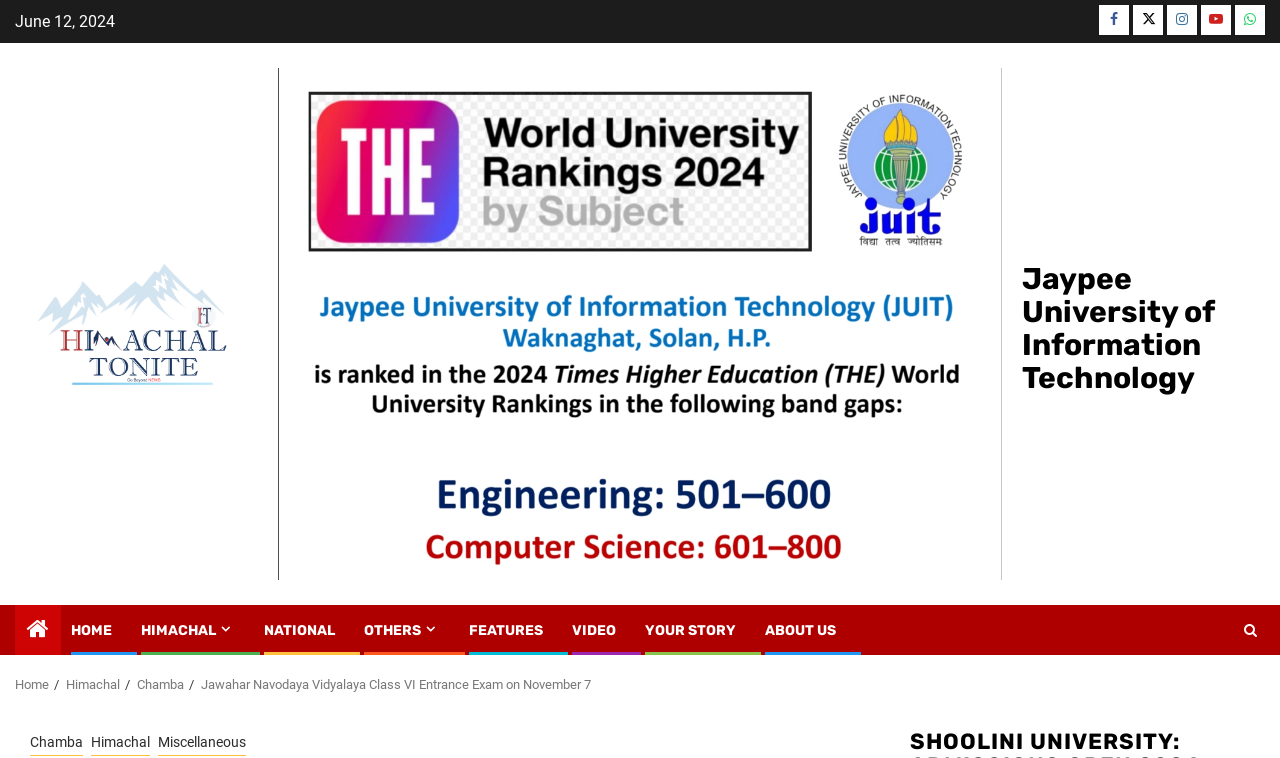What is the name of the exam mentioned on the webpage?
Look at the screenshot and respond with one word or a short phrase.

Jawahar Navodaya Vidyalaya Class VI Entrance Exam